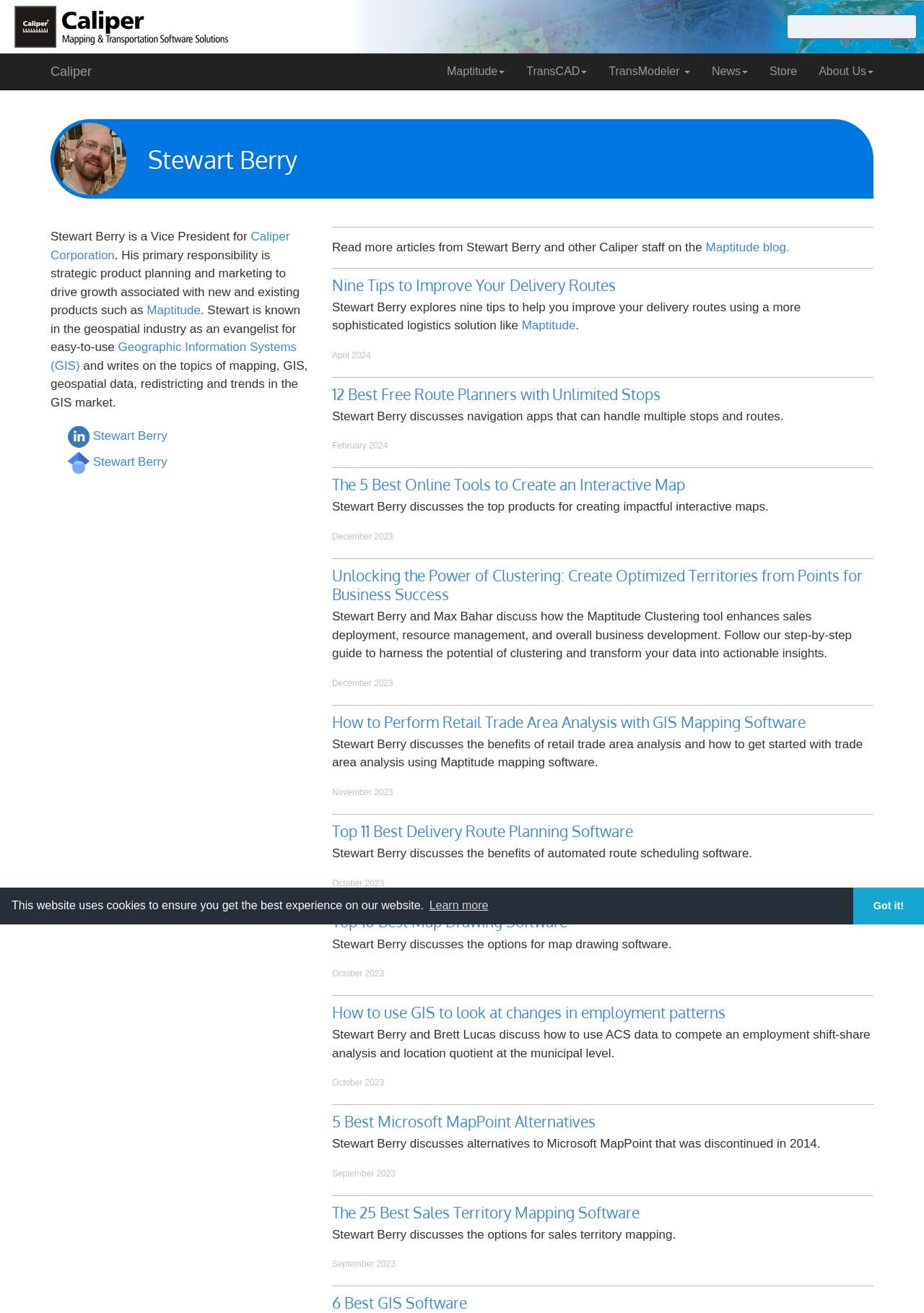Find the bounding box coordinates of the element's region that should be clicked in order to follow the given instruction: "View Nine Tips to Improve Your Delivery Routes article". The coordinates should consist of four float numbers between 0 and 1, i.e., [left, top, right, bottom].

[0.359, 0.204, 0.945, 0.224]